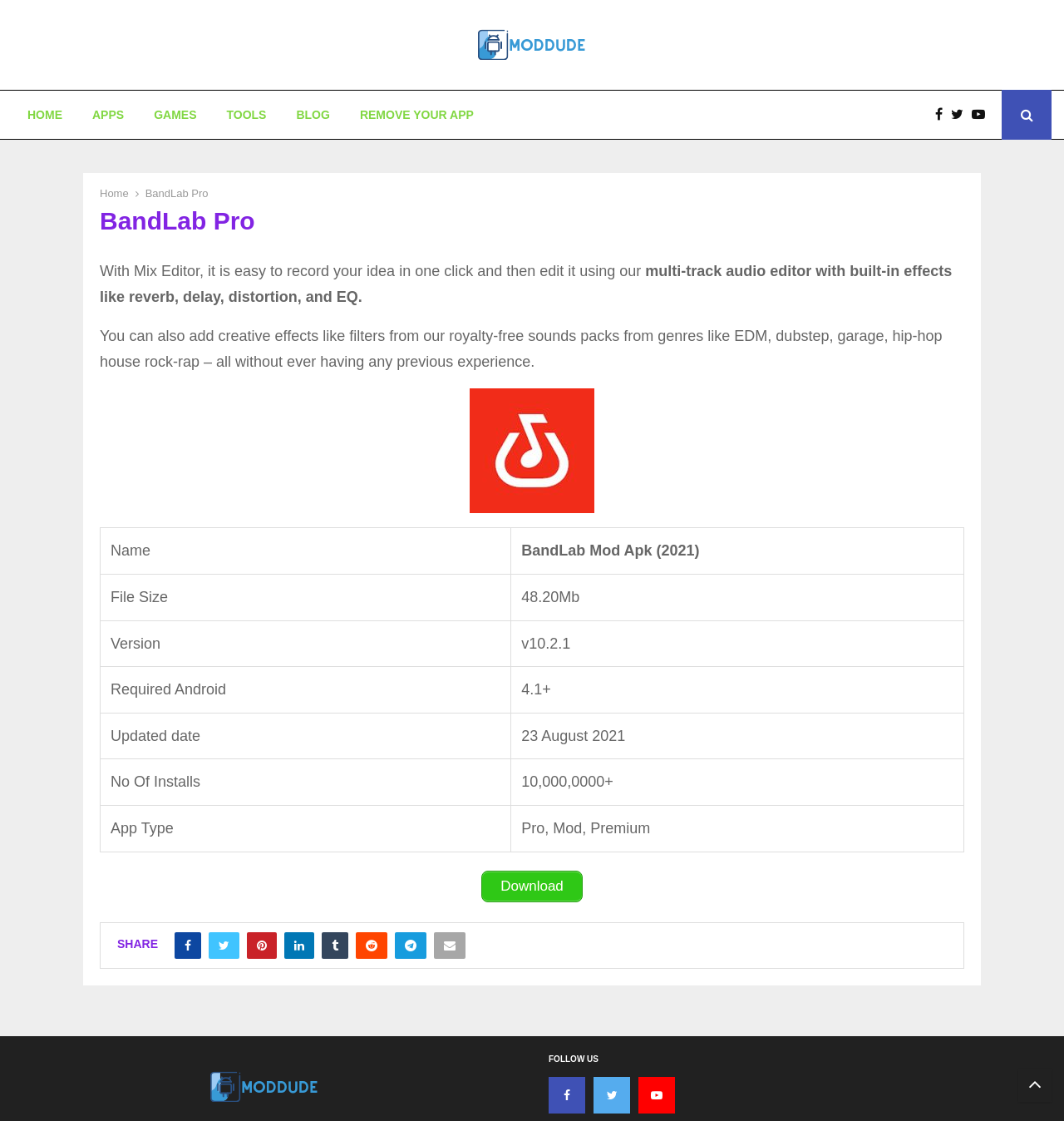Please identify the bounding box coordinates of the area that needs to be clicked to follow this instruction: "Click on HOME".

[0.012, 0.08, 0.073, 0.125]